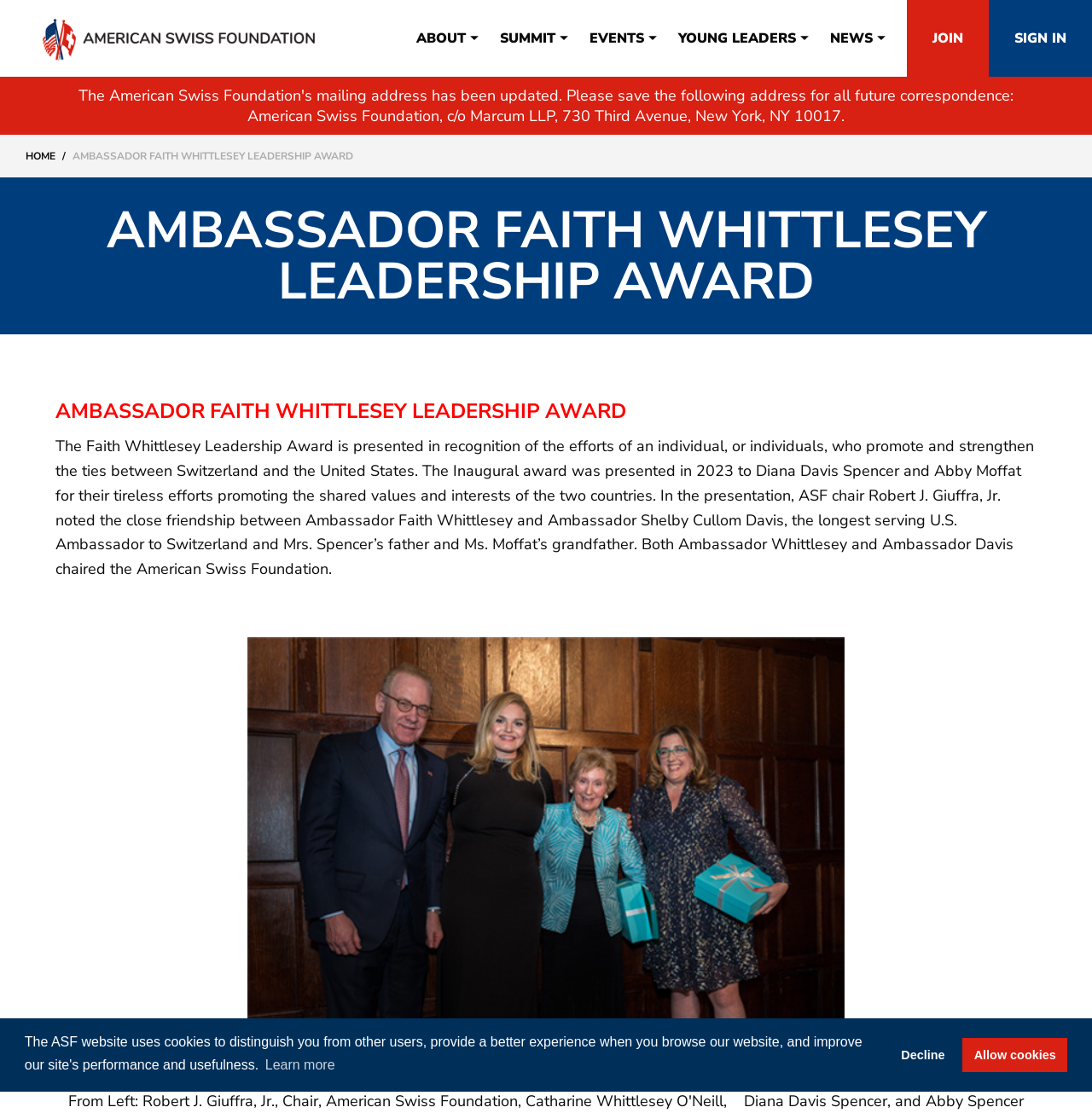Answer succinctly with a single word or phrase:
Who received the inaugural award in 2023?

Diana Davis Spencer and Abby Moffat